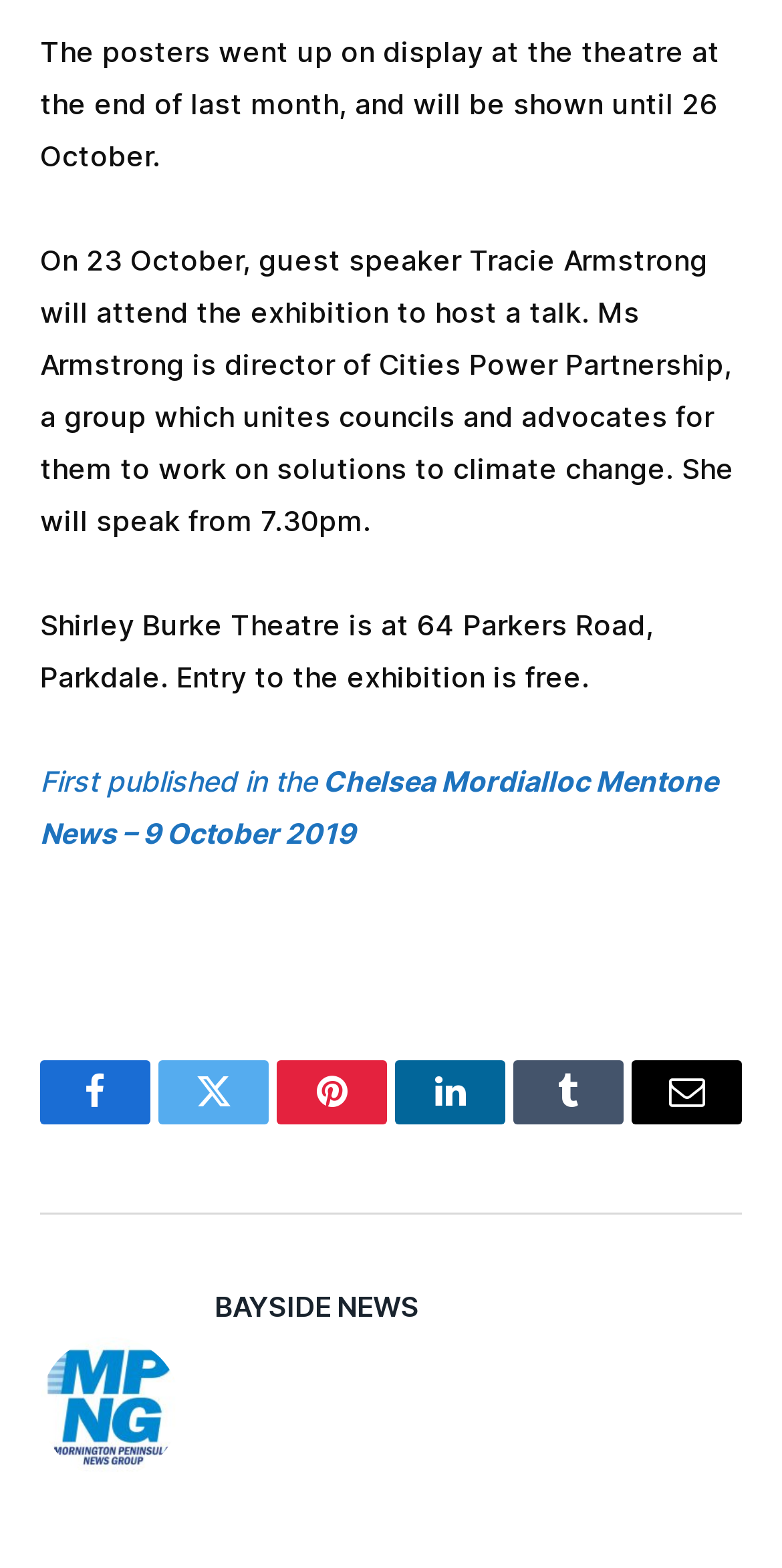Using the provided element description, identify the bounding box coordinates as (top-left x, top-left y, bottom-right x, bottom-right y). Ensure all values are between 0 and 1. Description: Bayside News

[0.274, 0.819, 0.536, 0.846]